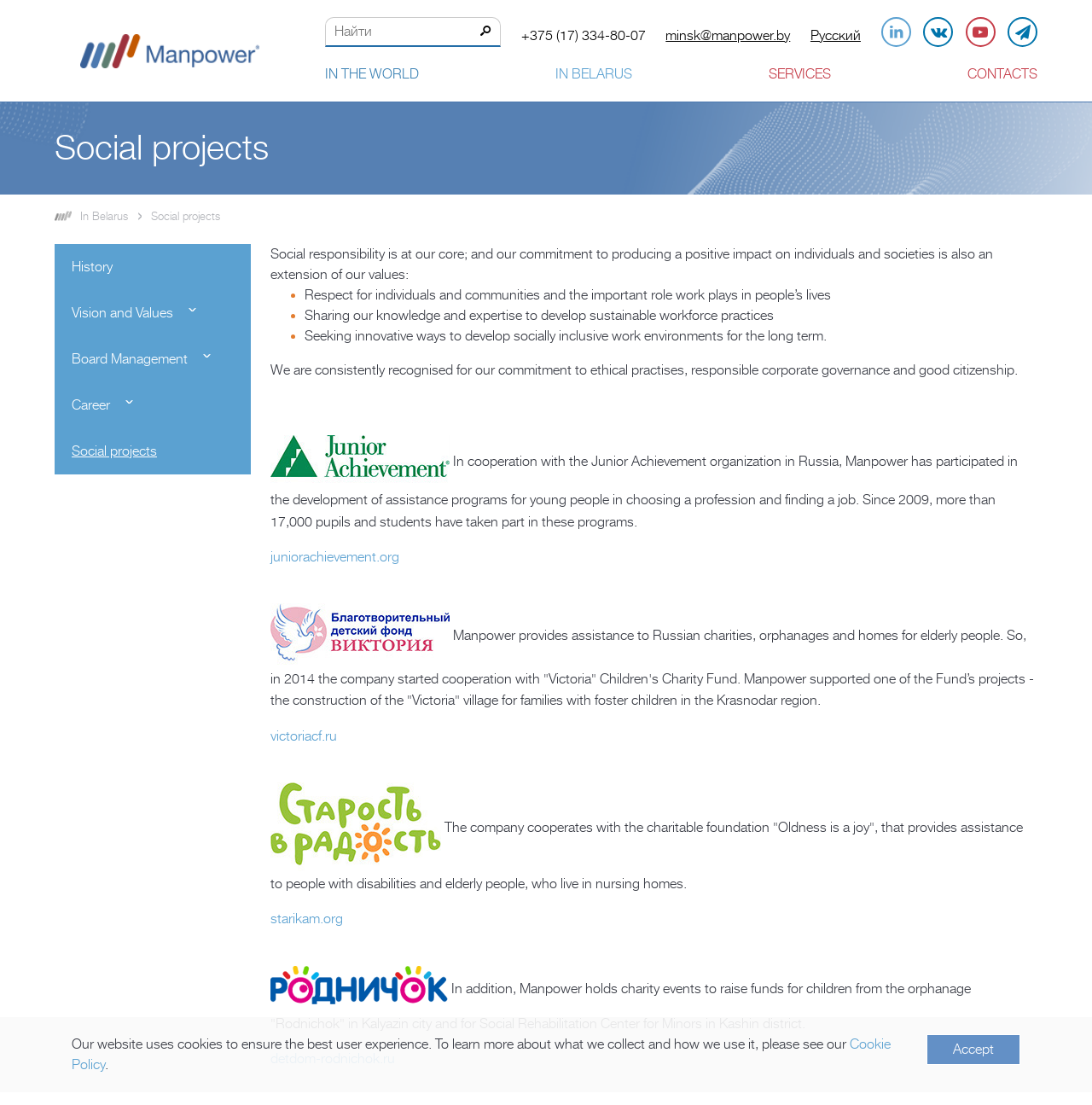Please find the bounding box coordinates for the clickable element needed to perform this instruction: "Read about 'Social projects'".

[0.05, 0.388, 0.159, 0.429]